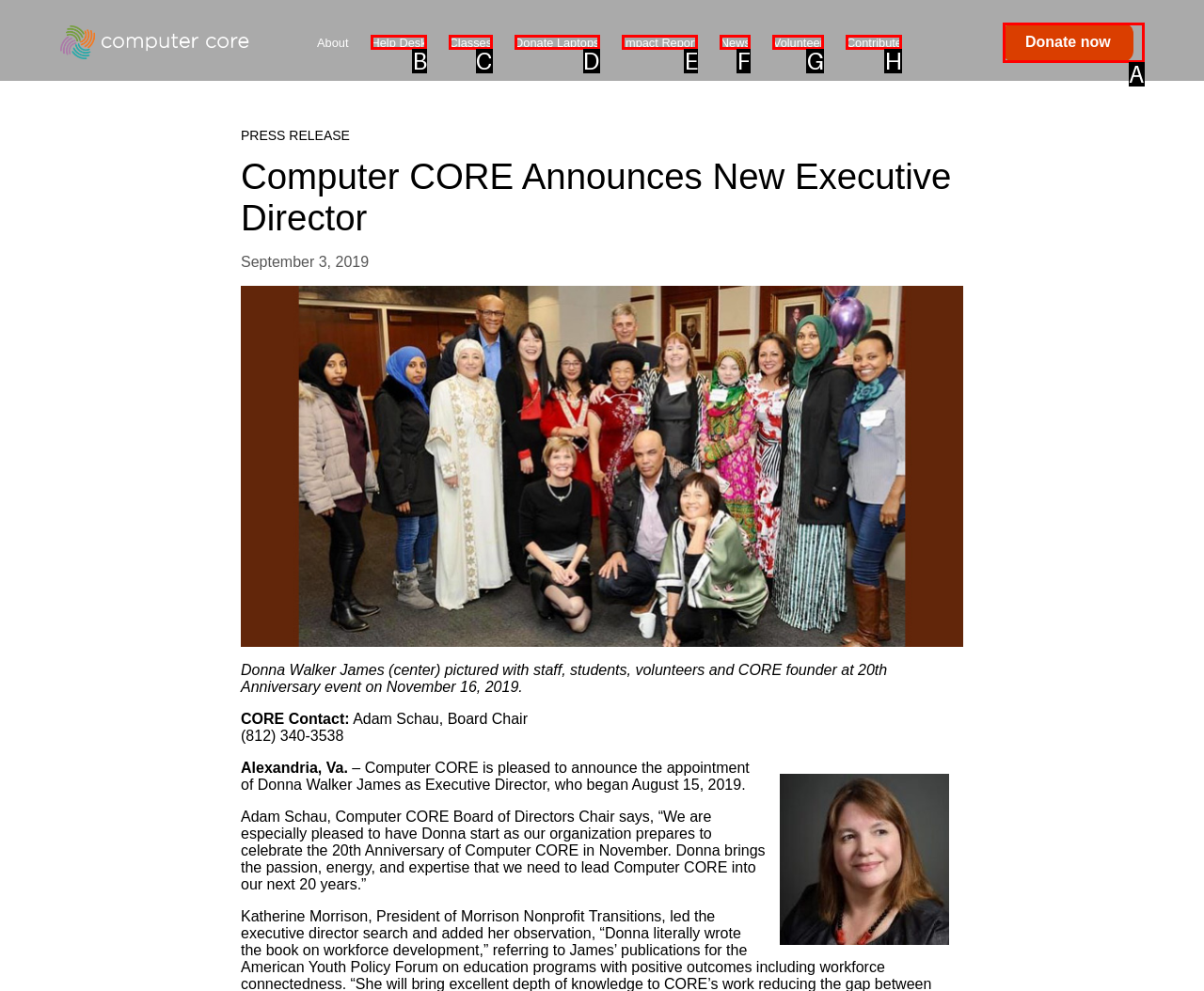Find the HTML element that matches the description provided: Impact Report
Answer using the corresponding option letter.

E